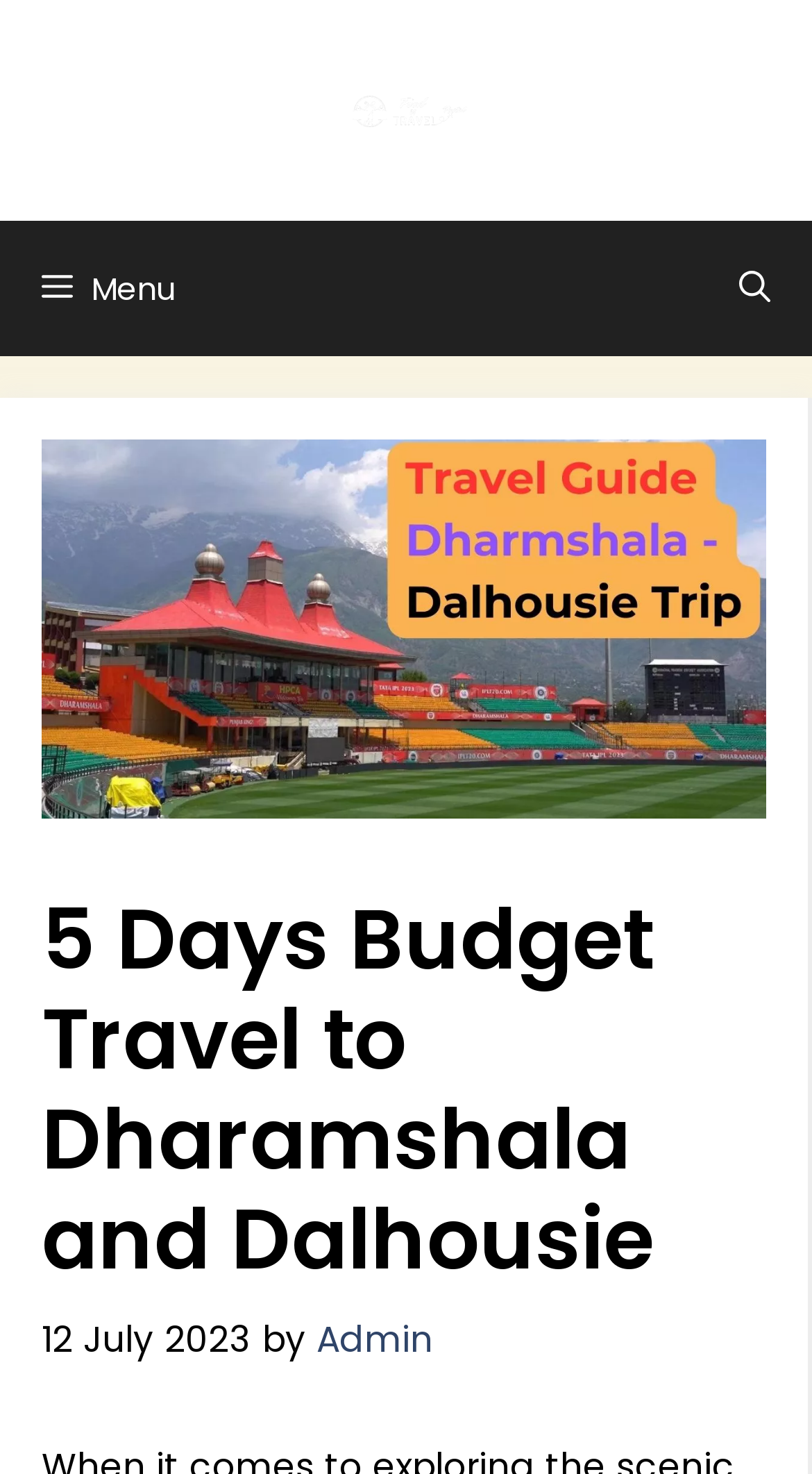What is the name of the travel portal?
From the image, respond with a single word or phrase.

Food-n-Travel Portal